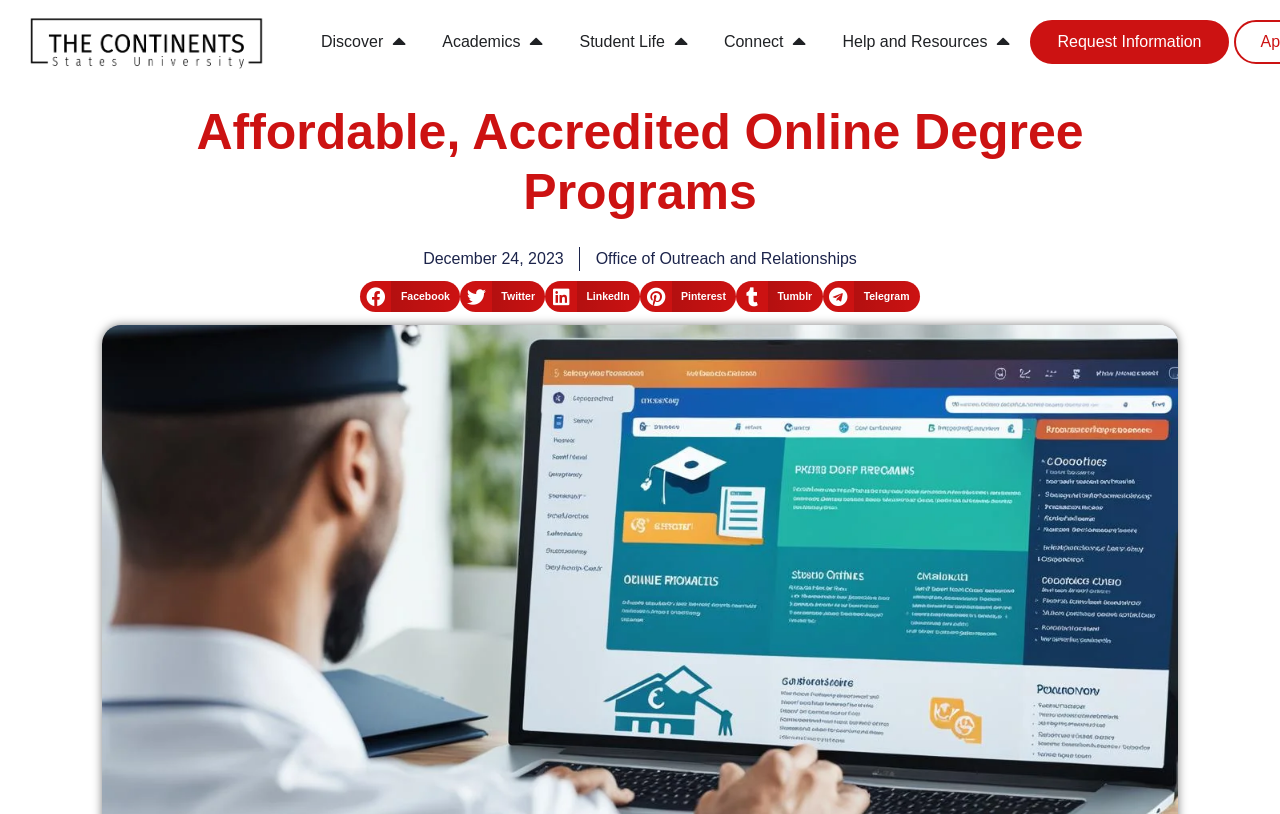Use a single word or phrase to respond to the question:
What social media platforms can you share content on?

Facebook, Twitter, LinkedIn, Pinterest, Tumblr, Telegram